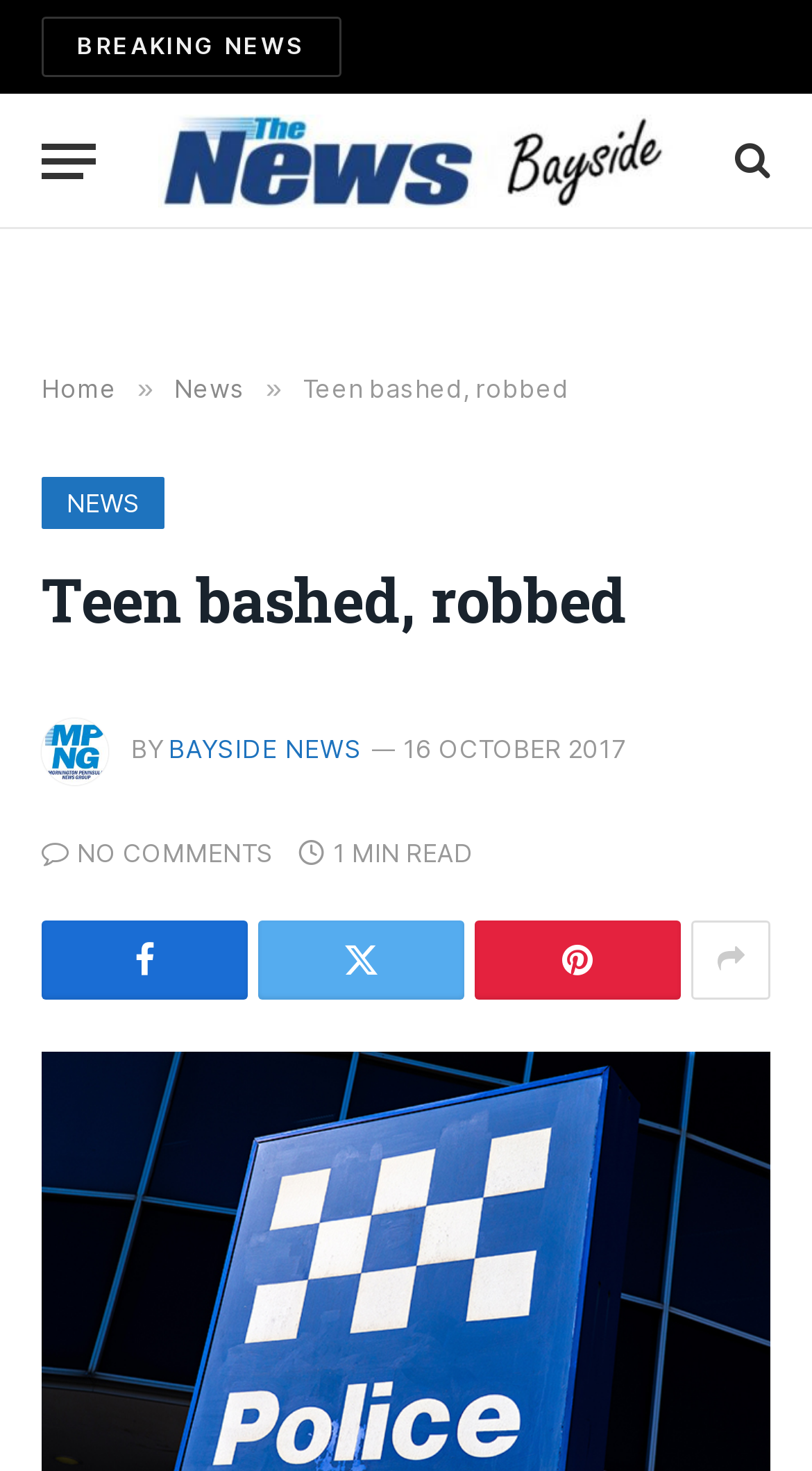How many minutes does it take to read the article?
Give a one-word or short phrase answer based on the image.

1 MIN